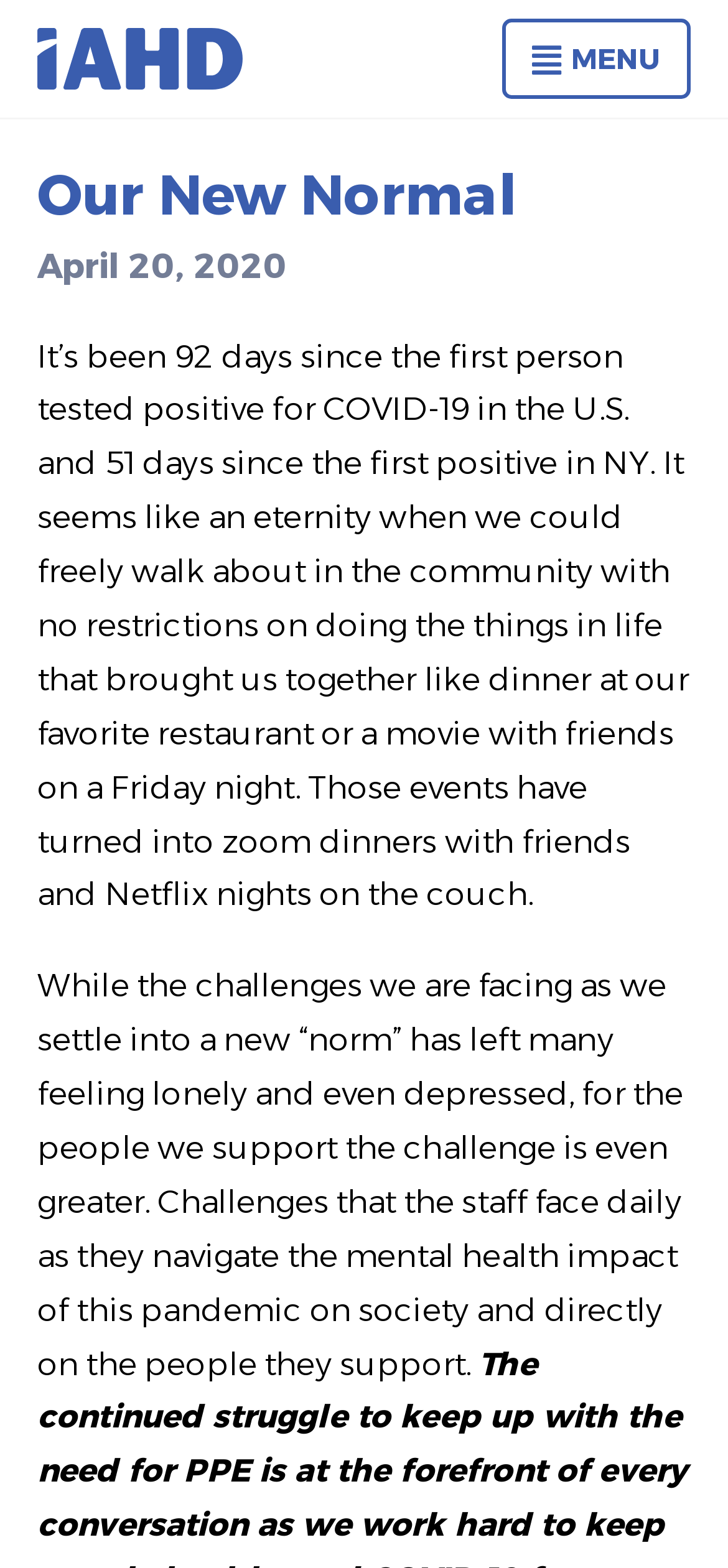Locate the bounding box of the UI element with the following description: "MENU".

[0.69, 0.012, 0.949, 0.064]